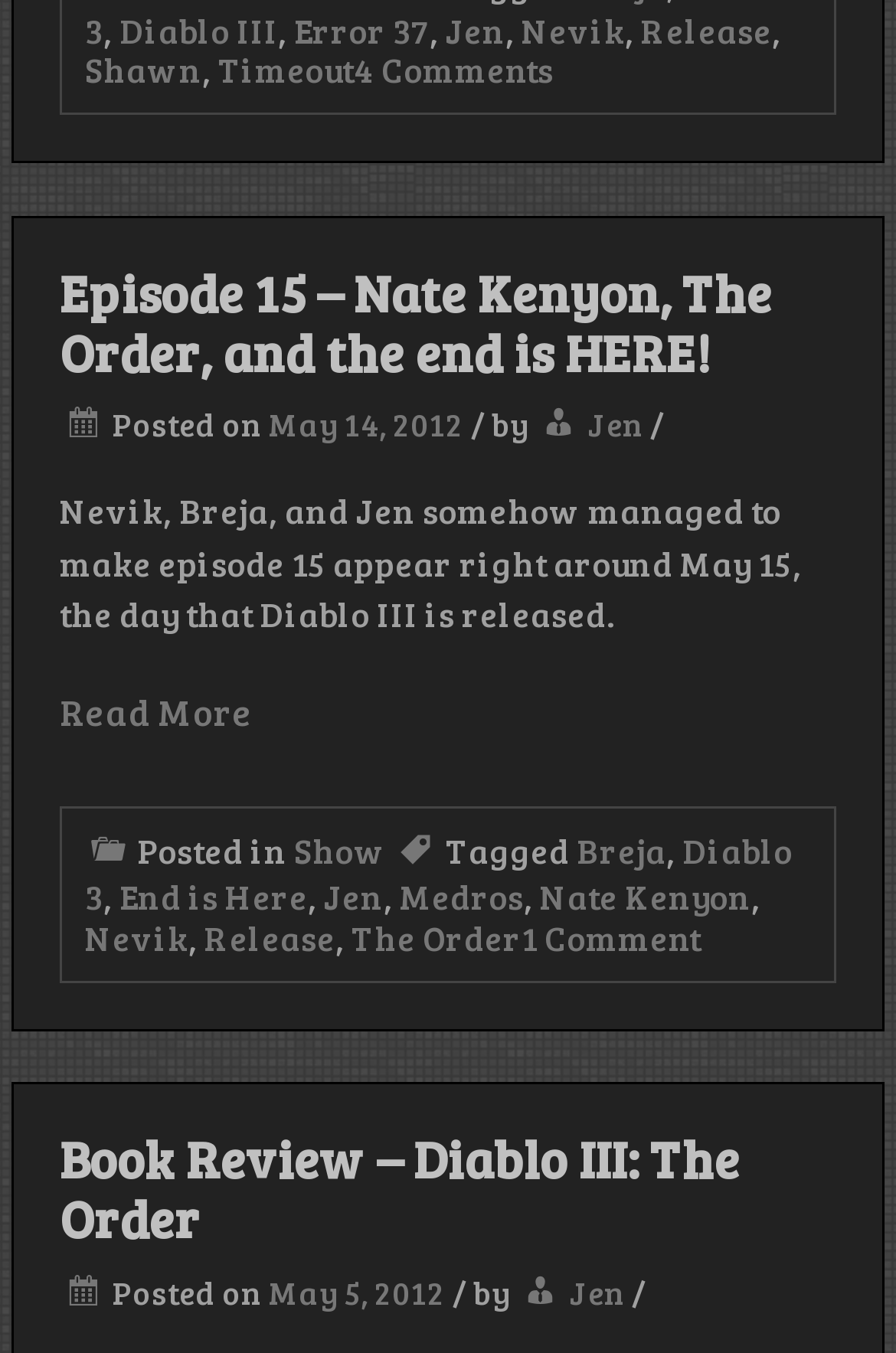What is the release date of Diablo III?
Look at the image and respond with a one-word or short phrase answer.

May 15